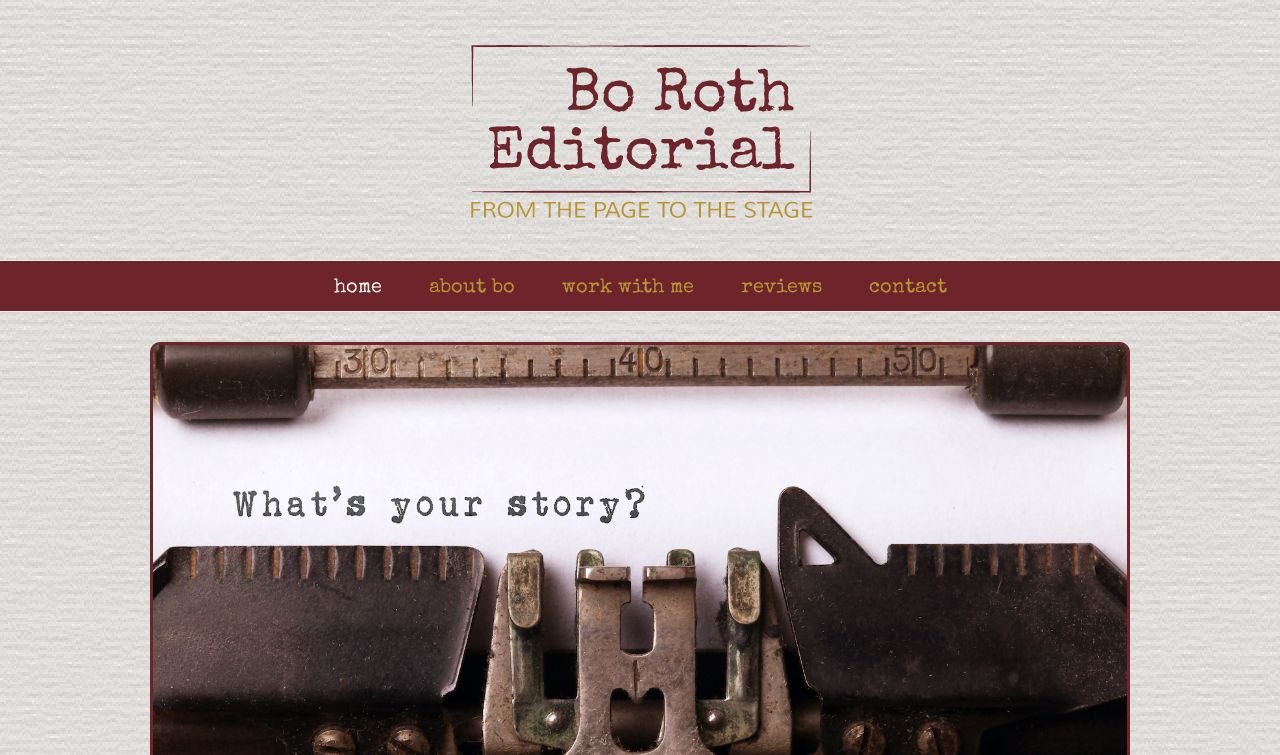Construct a comprehensive description capturing every detail on the webpage.

The webpage is titled "Bo Roth Editorial – My WordPress Blog". At the top, there is a logo image with the text "Bo Roth Editorial" situated in the middle, spanning about a quarter of the page's width. 

Below the logo, there is a main navigation menu that occupies most of the page's width. The menu consists of five links: "home", "about bo", "work with me", "reviews", and "contact", arranged from left to right. Each link is evenly spaced and takes up about a fifth of the menu's width.